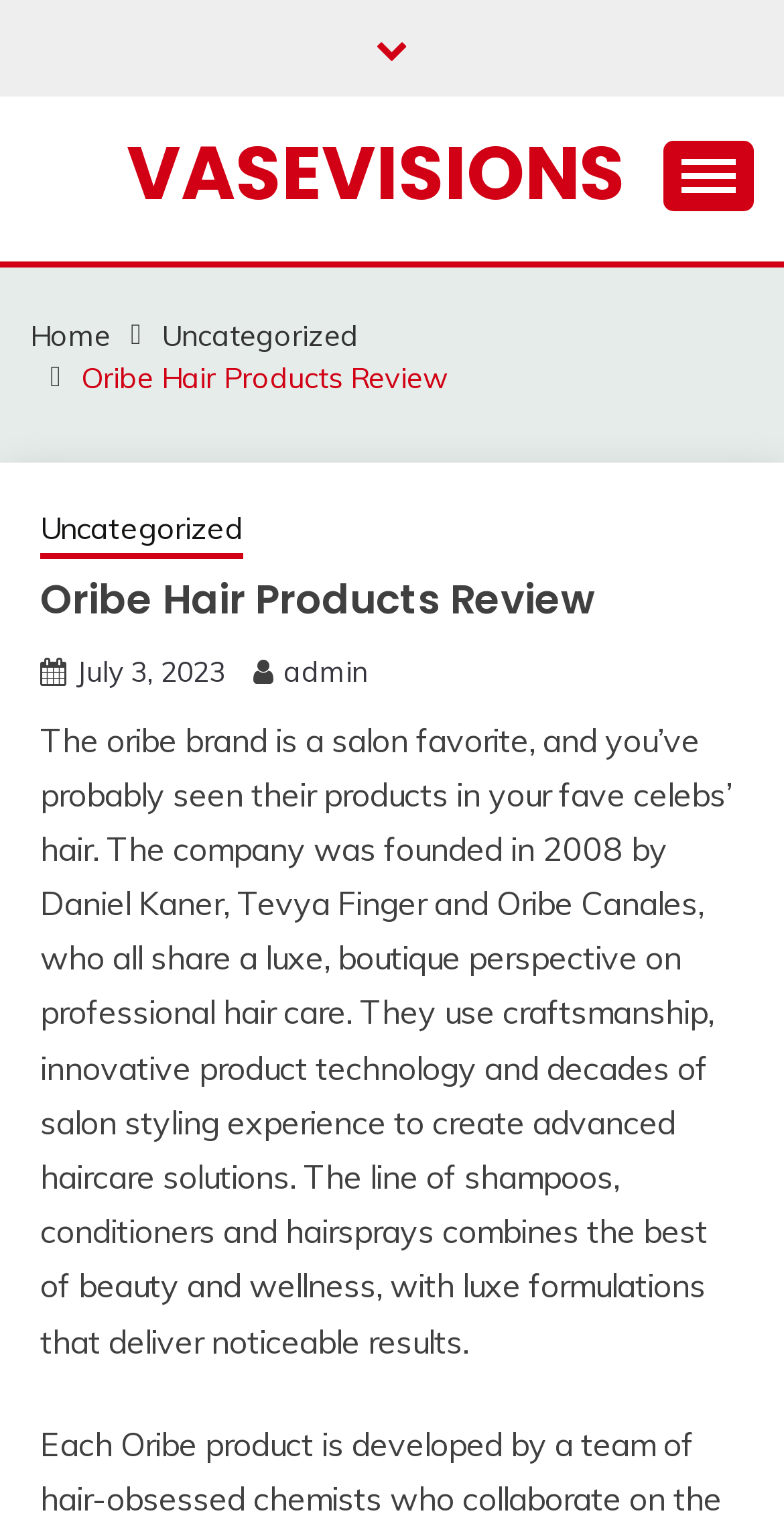Using the webpage screenshot and the element description Oribe Hair Products Review, determine the bounding box coordinates. Specify the coordinates in the format (top-left x, top-left y, bottom-right x, bottom-right y) with values ranging from 0 to 1.

[0.103, 0.235, 0.572, 0.258]